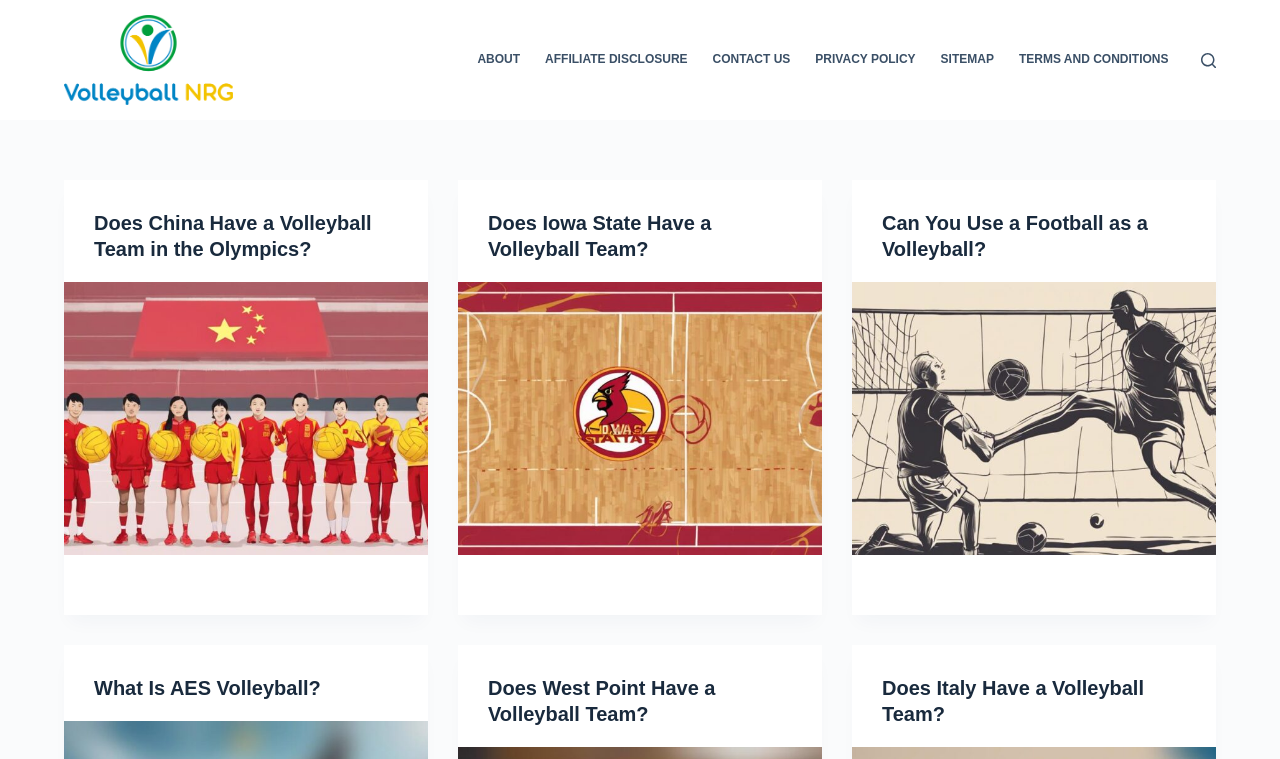How many articles are on the webpage?
Based on the content of the image, thoroughly explain and answer the question.

There are three articles on the webpage, each with a heading and an image. The articles are separated by their bounding box coordinates, and each article has a unique topic related to volleyball.